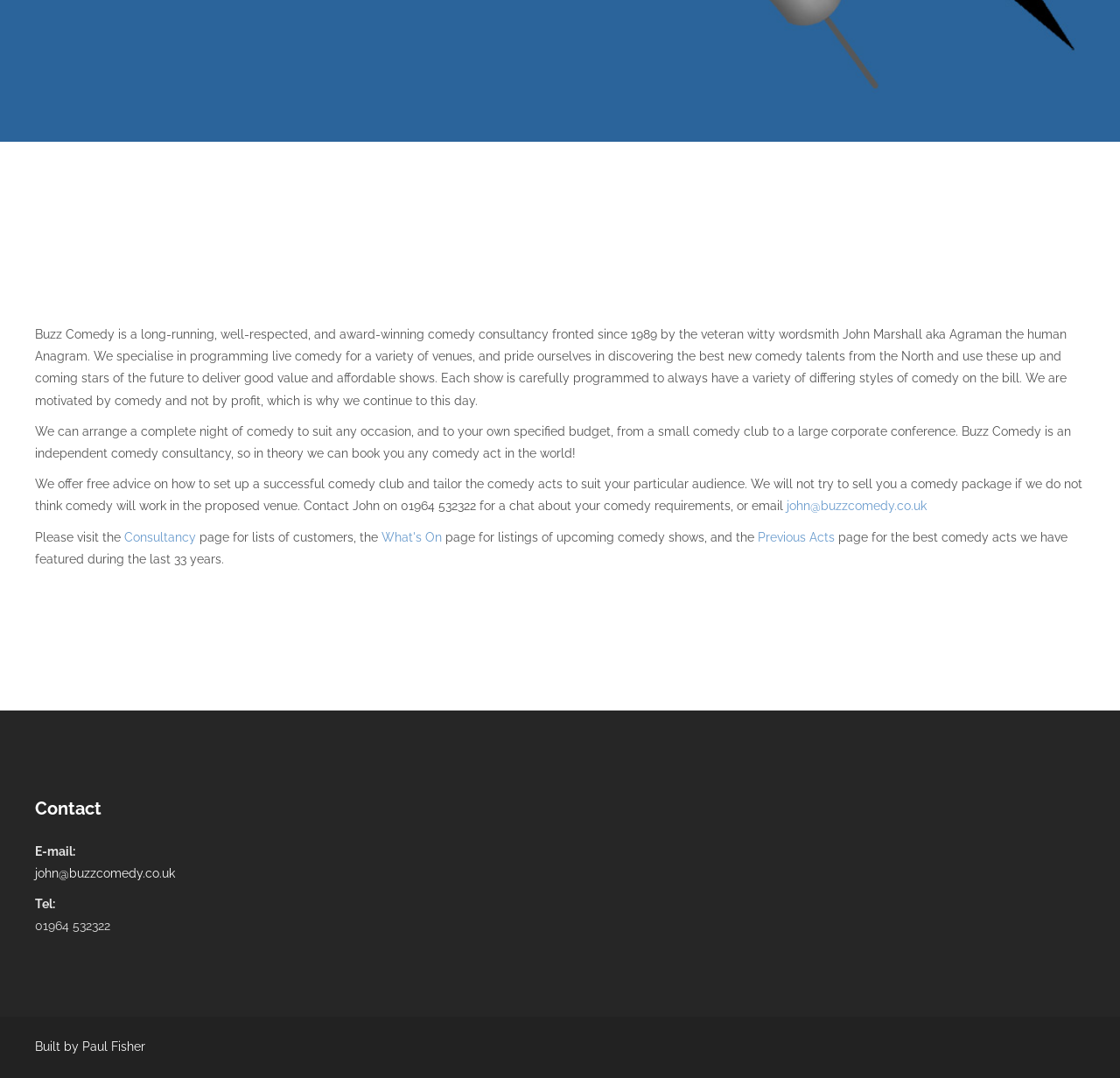Determine the bounding box for the UI element as described: "john@buzzcomedy.co.uk". The coordinates should be represented as four float numbers between 0 and 1, formatted as [left, top, right, bottom].

[0.702, 0.463, 0.827, 0.476]